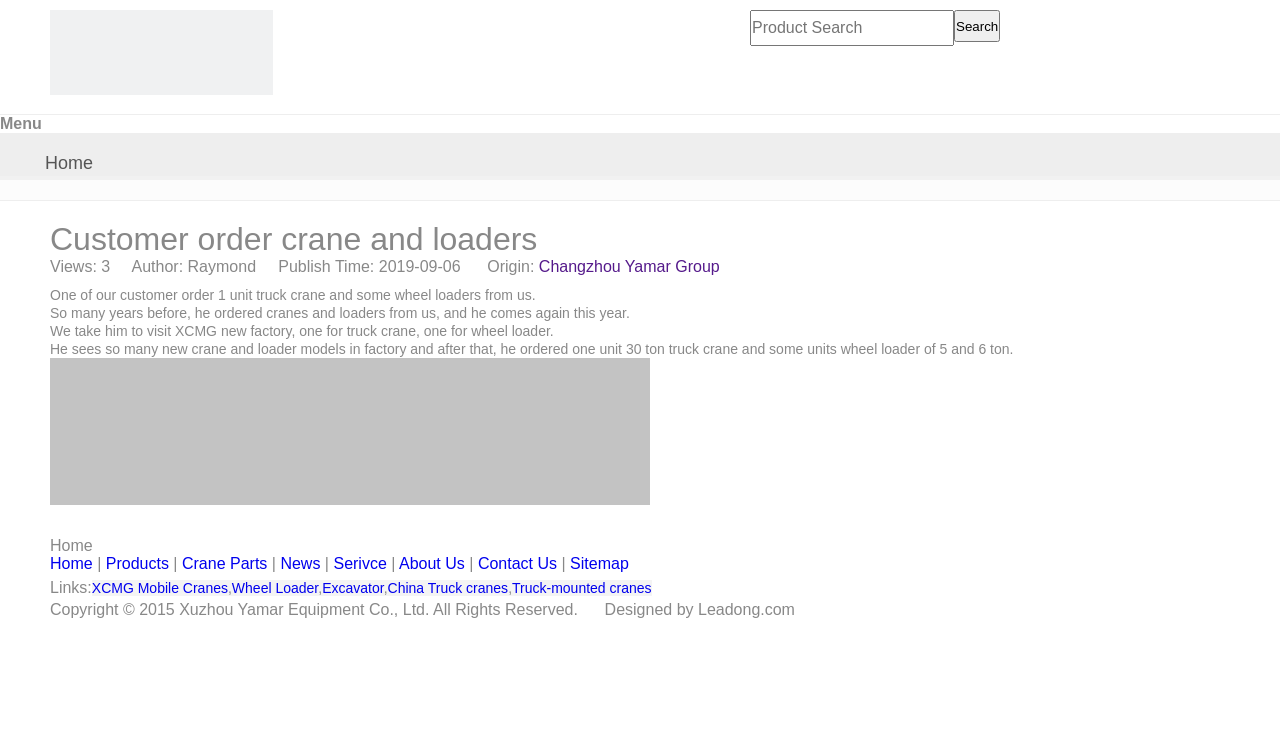Identify the coordinates of the bounding box for the element described below: "About Us". Return the coordinates as four float numbers between 0 and 1: [left, top, right, bottom].

[0.008, 0.272, 0.12, 0.332]